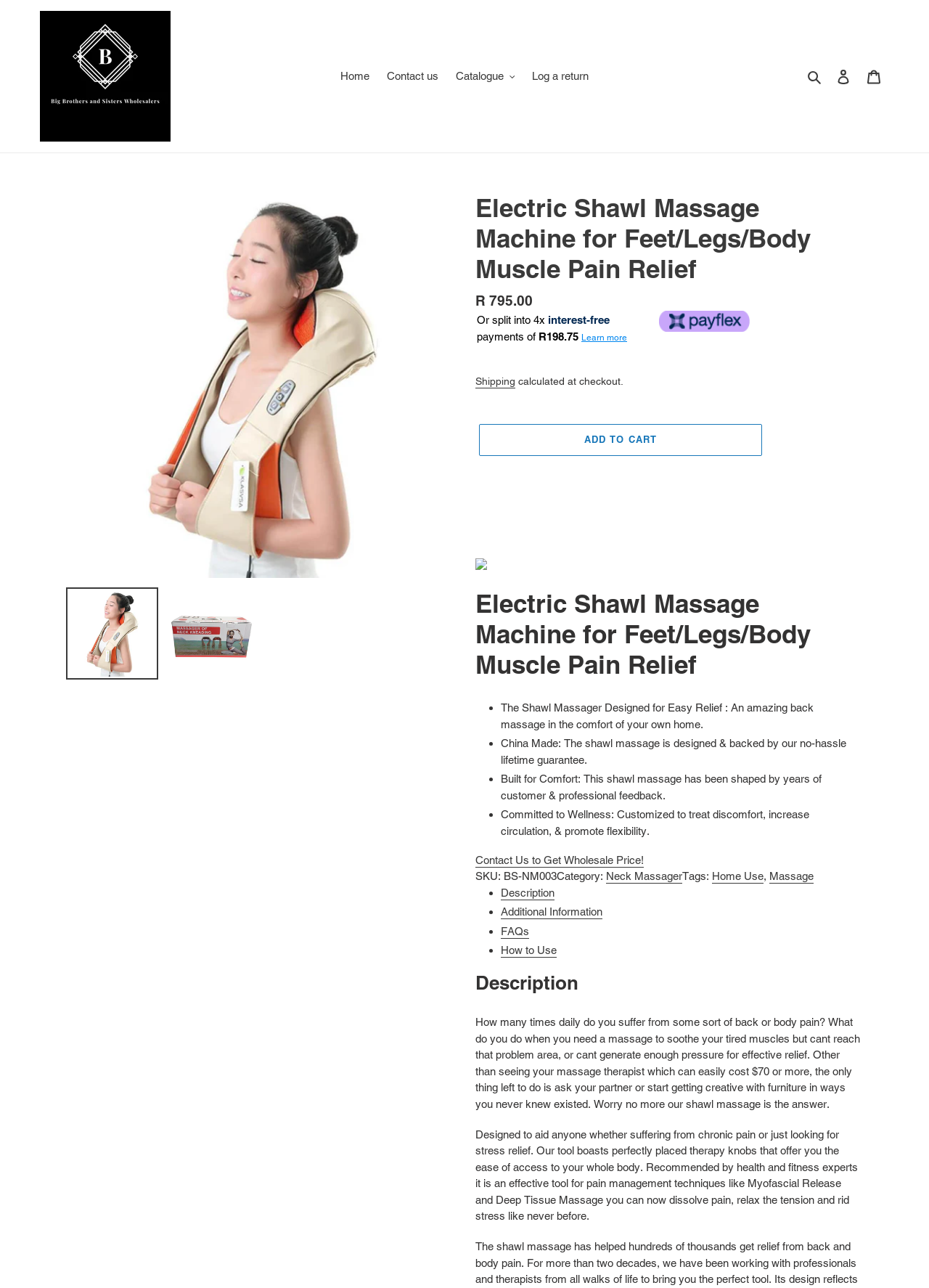Predict the bounding box coordinates of the UI element that matches this description: "alt="Big Brothers and Sisters"". The coordinates should be in the format [left, top, right, bottom] with each value between 0 and 1.

[0.043, 0.008, 0.184, 0.11]